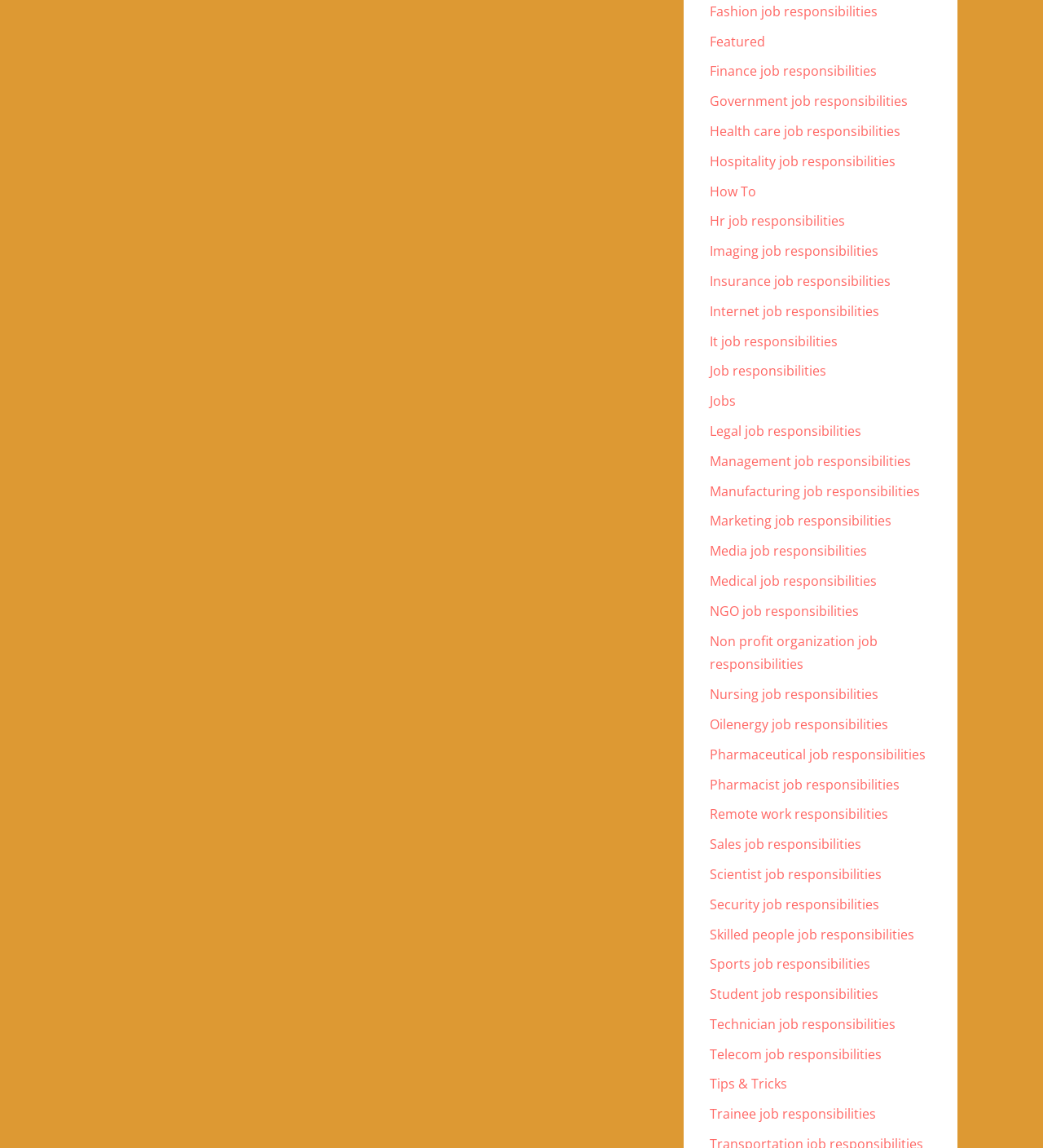Is there a category for remote work job responsibilities on this webpage?
Look at the screenshot and respond with a single word or phrase.

Yes